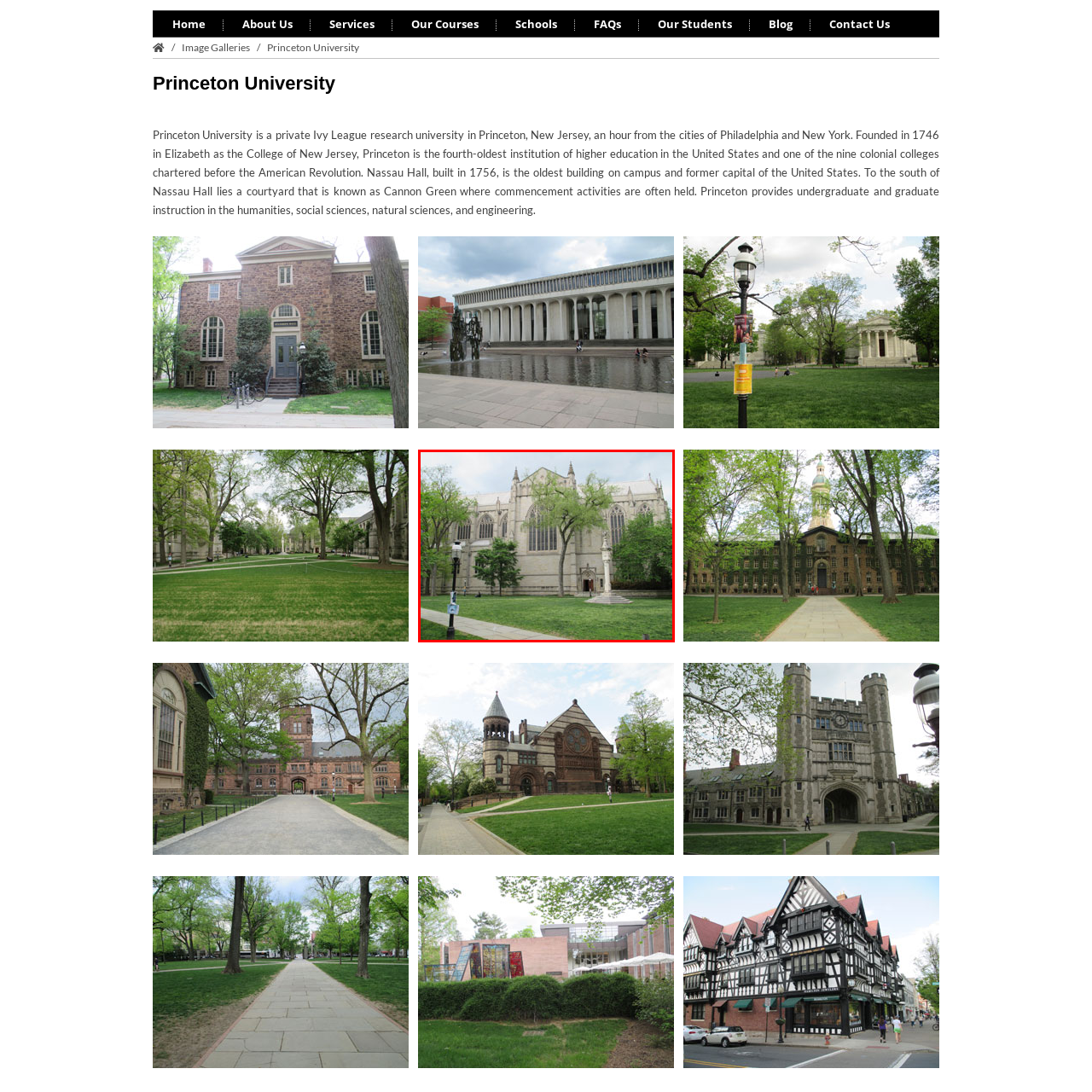What surrounds the cathedral?
Look at the image contained within the red bounding box and provide a detailed answer based on the visual details you can infer from it.

The caption describes the surrounding landscape as featuring well-manicured lawns and mature trees, which creates a tranquil atmosphere and enhances the cathedral's beauty.